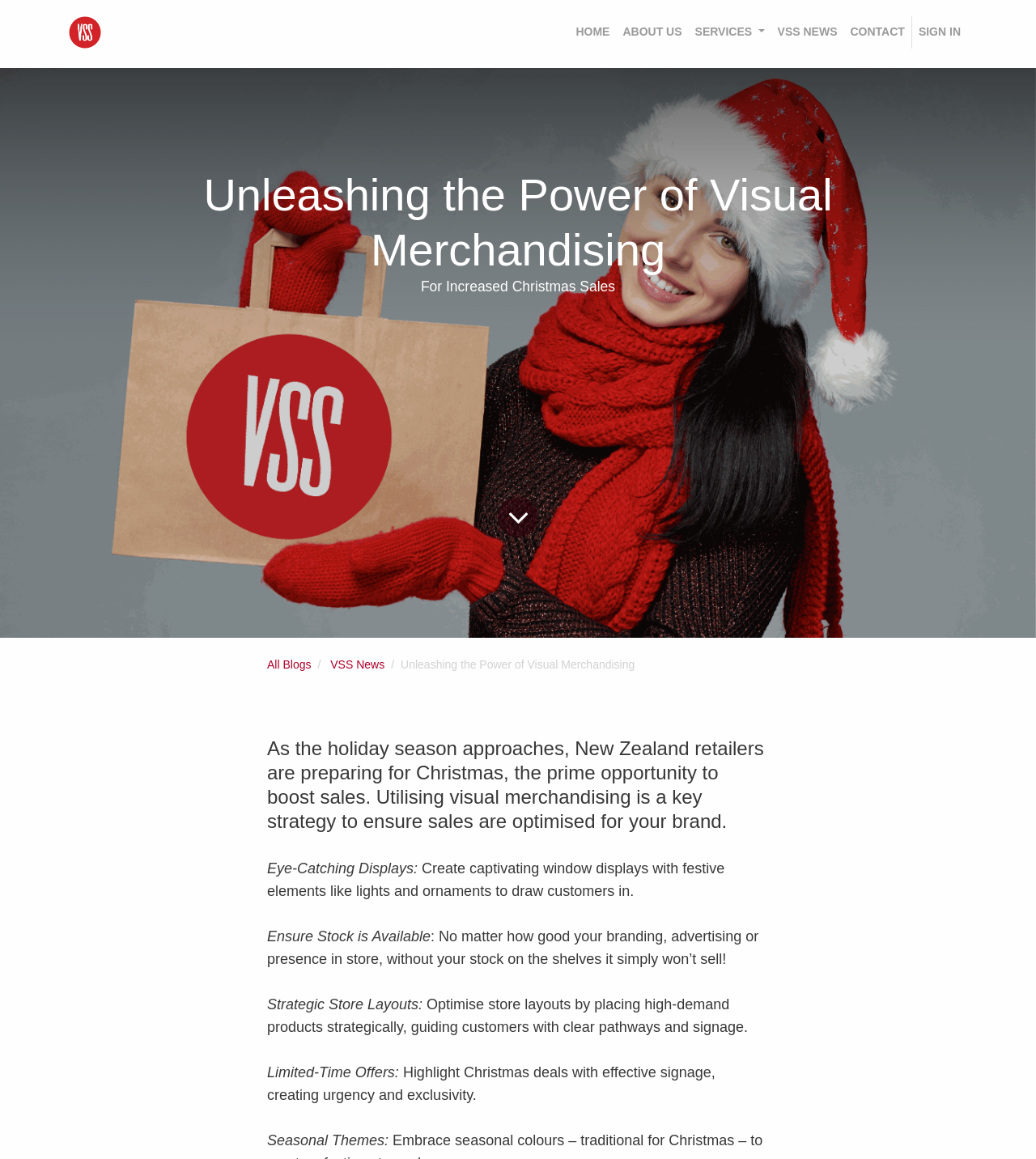What is the purpose of limited-time offers?
Look at the image and respond with a one-word or short phrase answer.

To create urgency and exclusivity